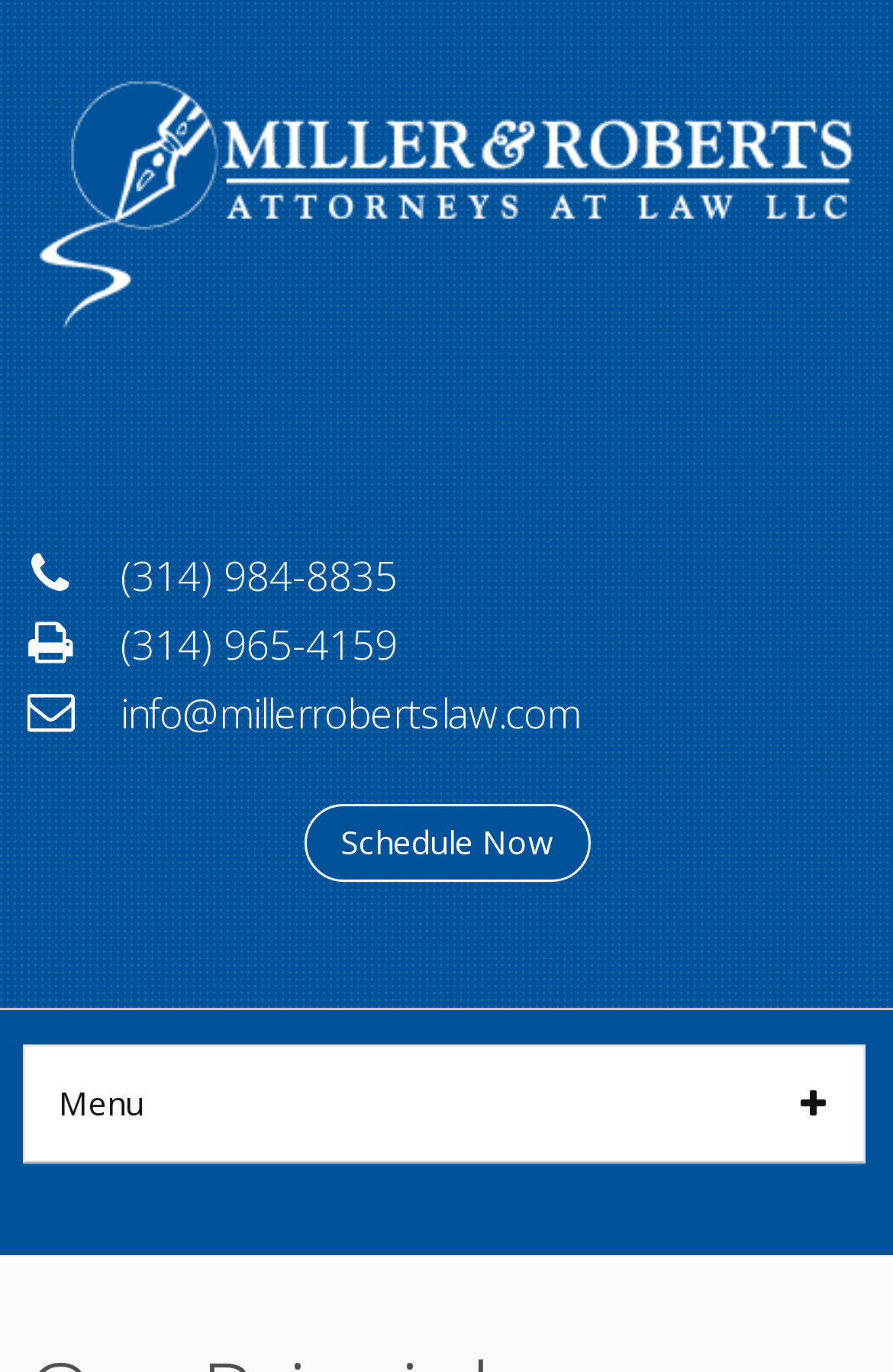What is the link text of the button to schedule an appointment?
Provide an in-depth and detailed answer to the question.

I found the link text by looking at the link element on the webpage, which has the text 'Schedule Now'.